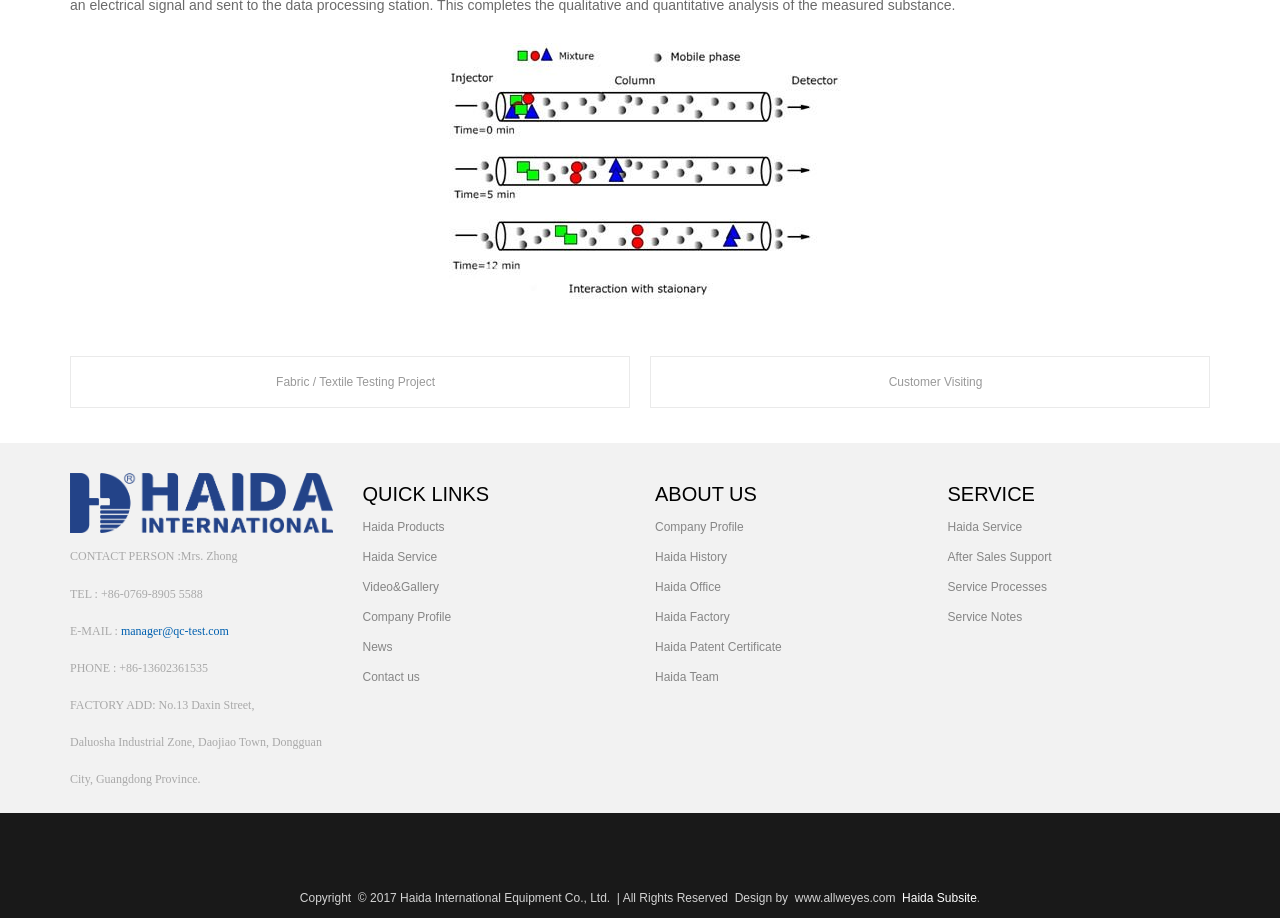Identify the bounding box coordinates of the section that should be clicked to achieve the task described: "Contact Mrs. Zhong".

[0.055, 0.598, 0.186, 0.614]